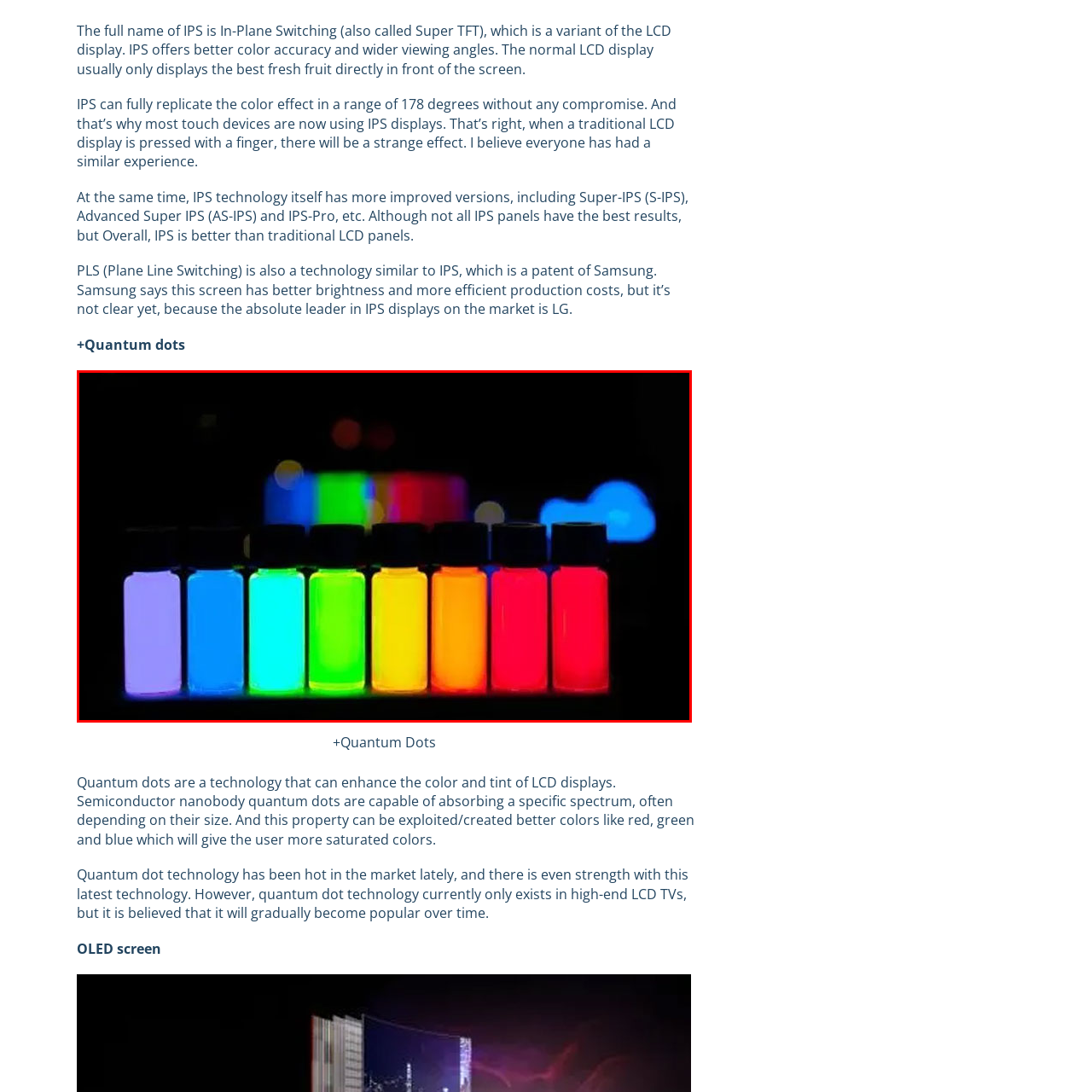Inspect the section within the red border, What range of colors do the displayed liquids showcase? Provide a one-word or one-phrase answer.

Cool blues to warm reds